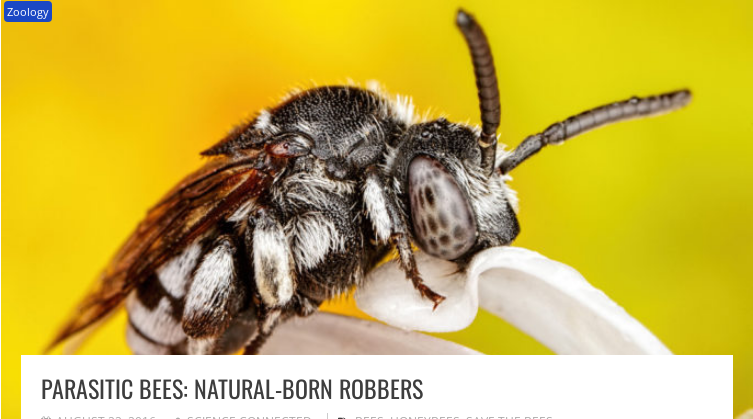Illustrate the image with a detailed caption.

The image captures a close-up view of a parasitic bee, showcasing its intricate features. The bee, characterized by its dark, fuzzy body and distinct markings, is perched on a delicate flower petal against a vibrant yellow background. This visual emphasizes the unique attributes of parasitic bees, which are known for their behavior of infiltrating the nests of other bees. Below the image, a bold title reads "PARASITIC BEES: NATURAL-BORN ROBBERS," indicating the focus of the article from Science Connected Magazine, published on August 22, 2016. The image serves to illustrate the fascinating yet often overlooked world of these natural robbers within the diverse realm of zoology.